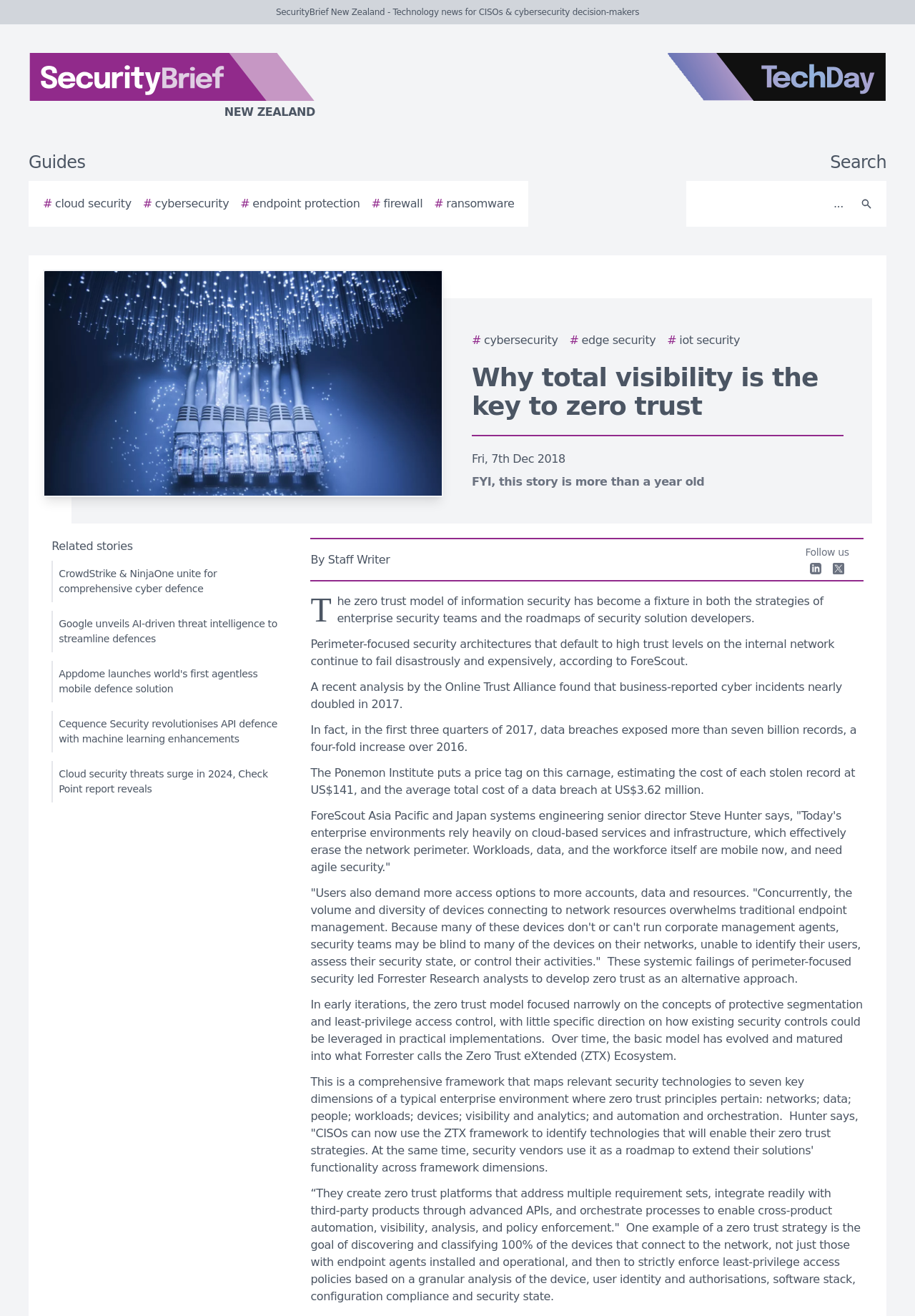What is the name of the senior director quoted in the article?
Refer to the image and provide a thorough answer to the question.

I found the answer by reading the quotes in the article, where Steve Hunter, the senior director of ForeScout Asia Pacific and Japan, is mentioned.